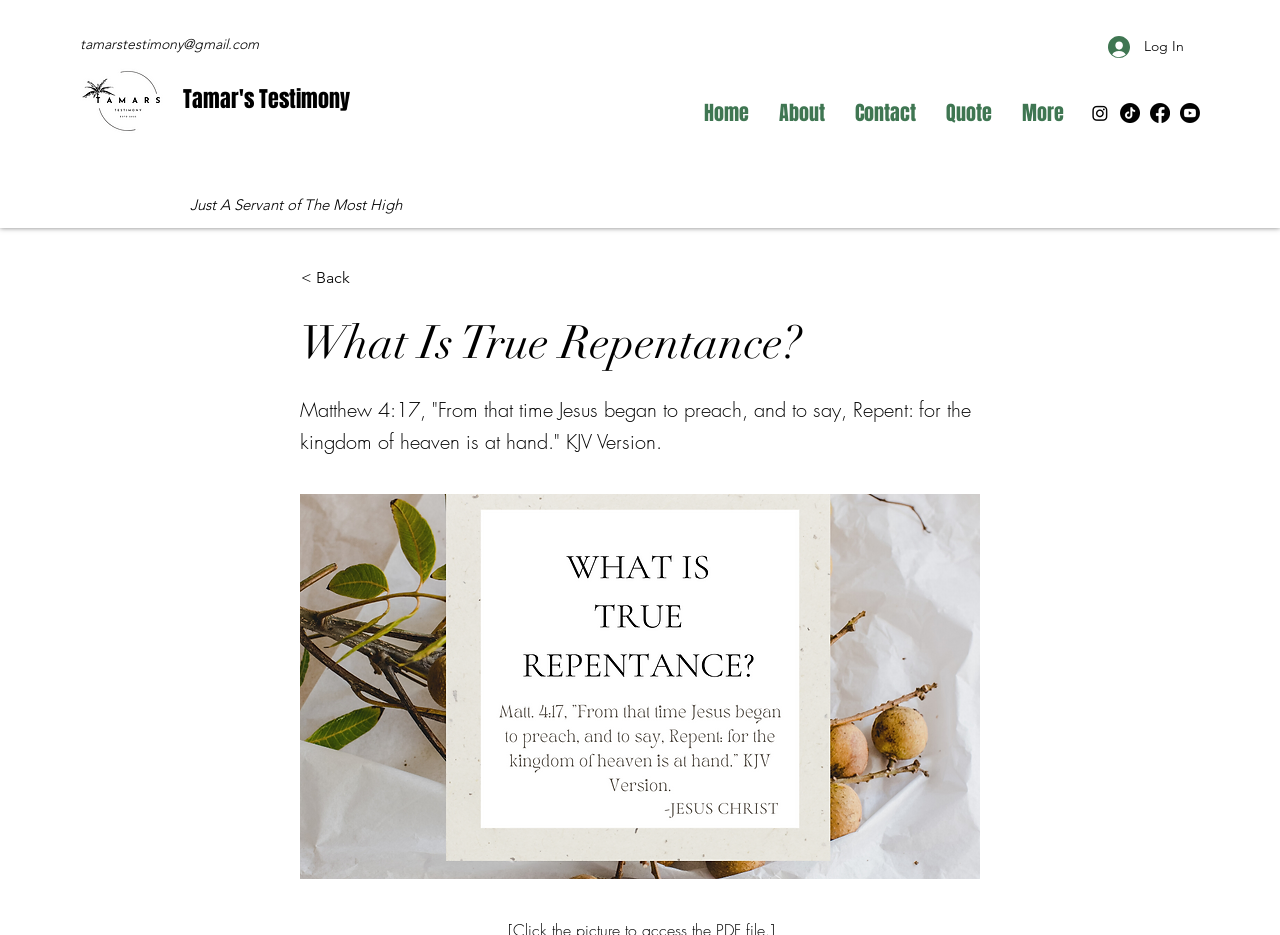Could you highlight the region that needs to be clicked to execute the instruction: "Visit Tamar's Testimony homepage"?

[0.143, 0.089, 0.273, 0.123]